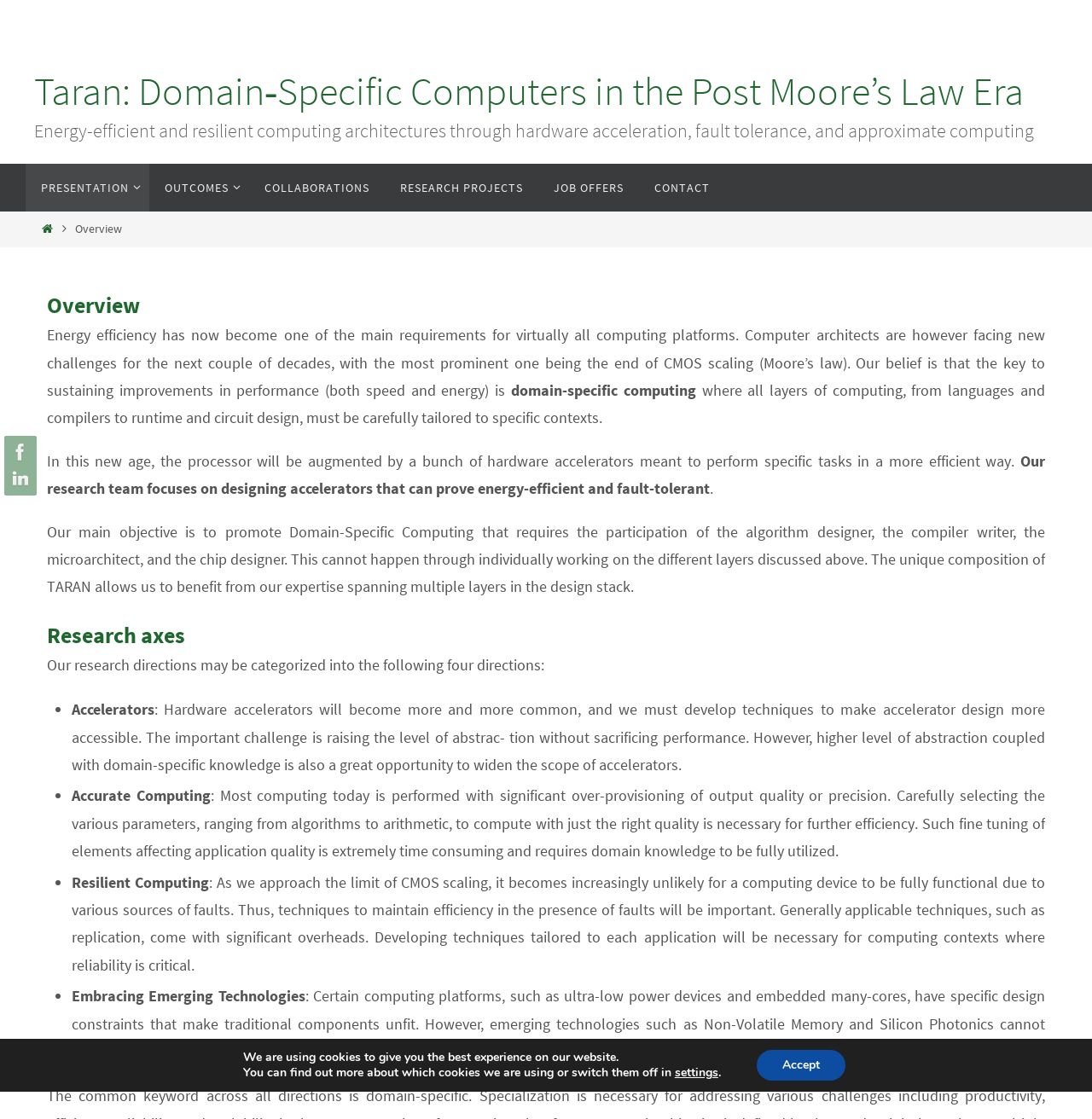Find the bounding box coordinates of the clickable region needed to perform the following instruction: "Open the 'GIVING OPPORTUNITIES' page". The coordinates should be provided as four float numbers between 0 and 1, i.e., [left, top, right, bottom].

None